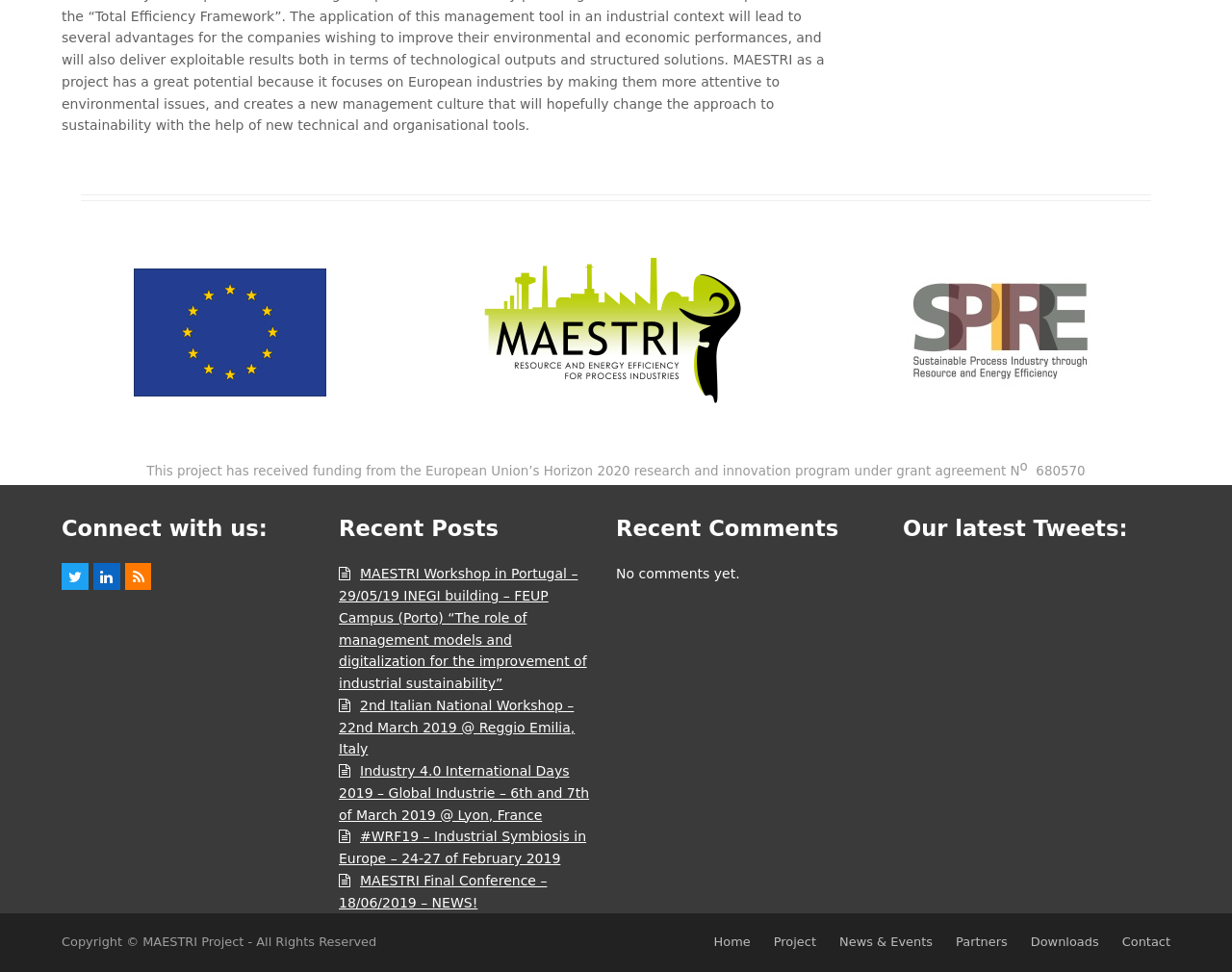Provide a brief response to the question below using one word or phrase:
What is the title of the recent post?

MAESTRI Workshop in Portugal